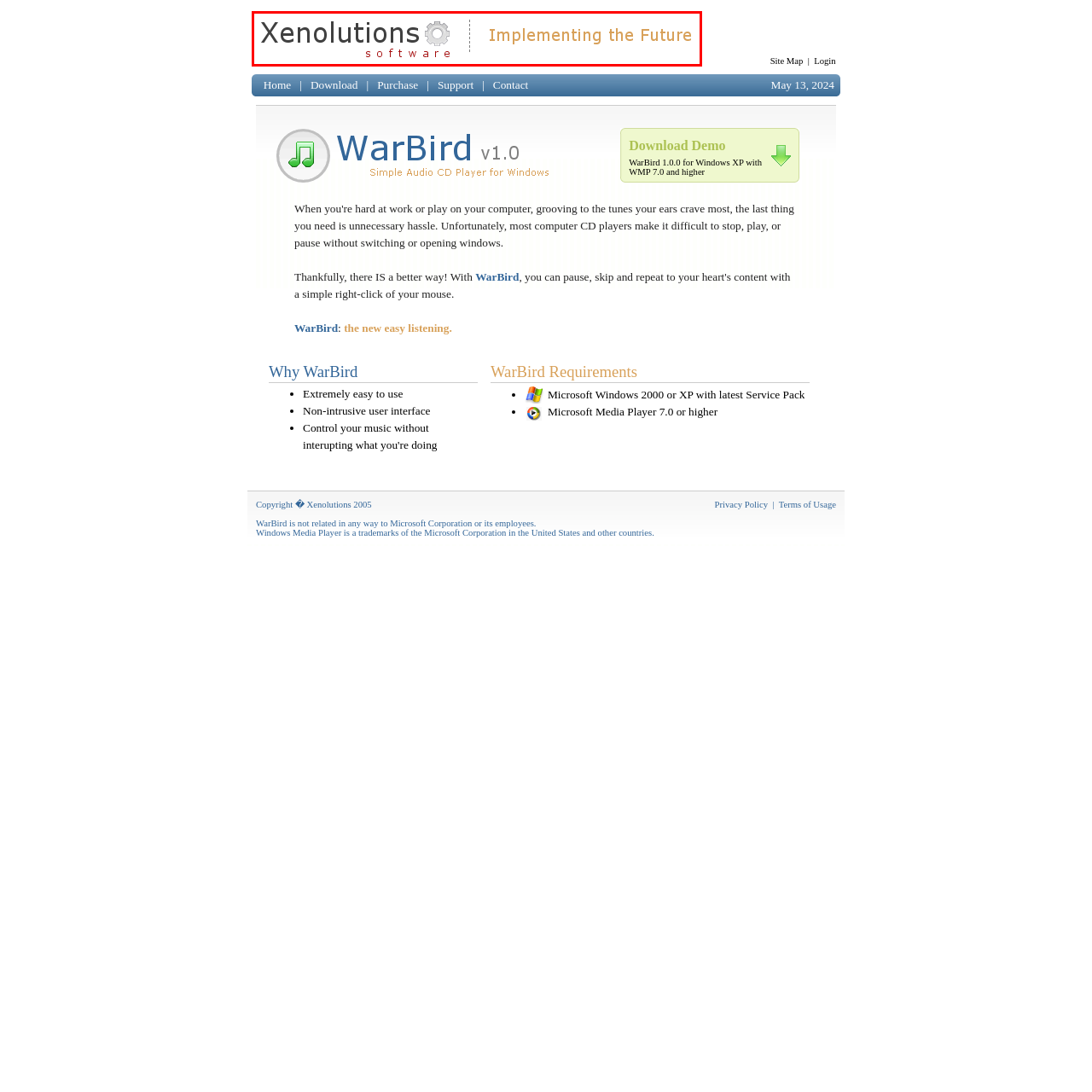What does the stylized gear in the logo symbolize?  
Focus on the image bordered by the red line and provide a detailed answer that is thoroughly based on the image's contents.

The caption explains that the stylized gear integrally included in the logo represents innovation and technical prowess, indicating the company's focus on advanced technology.